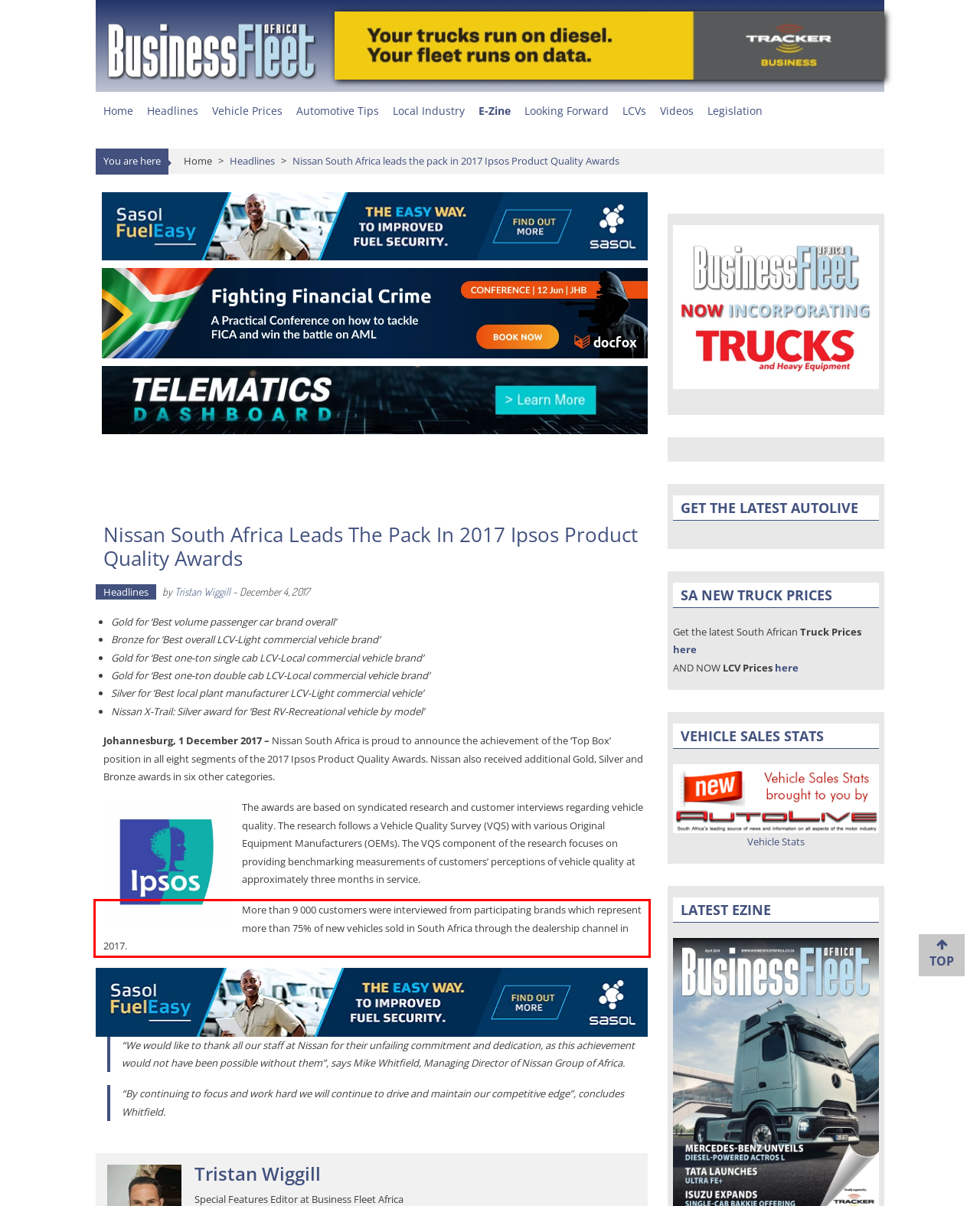With the given screenshot of a webpage, locate the red rectangle bounding box and extract the text content using OCR.

More than 9 000 customers were interviewed from participating brands which represent more than 75% of new vehicles sold in South Africa through the dealership channel in 2017.